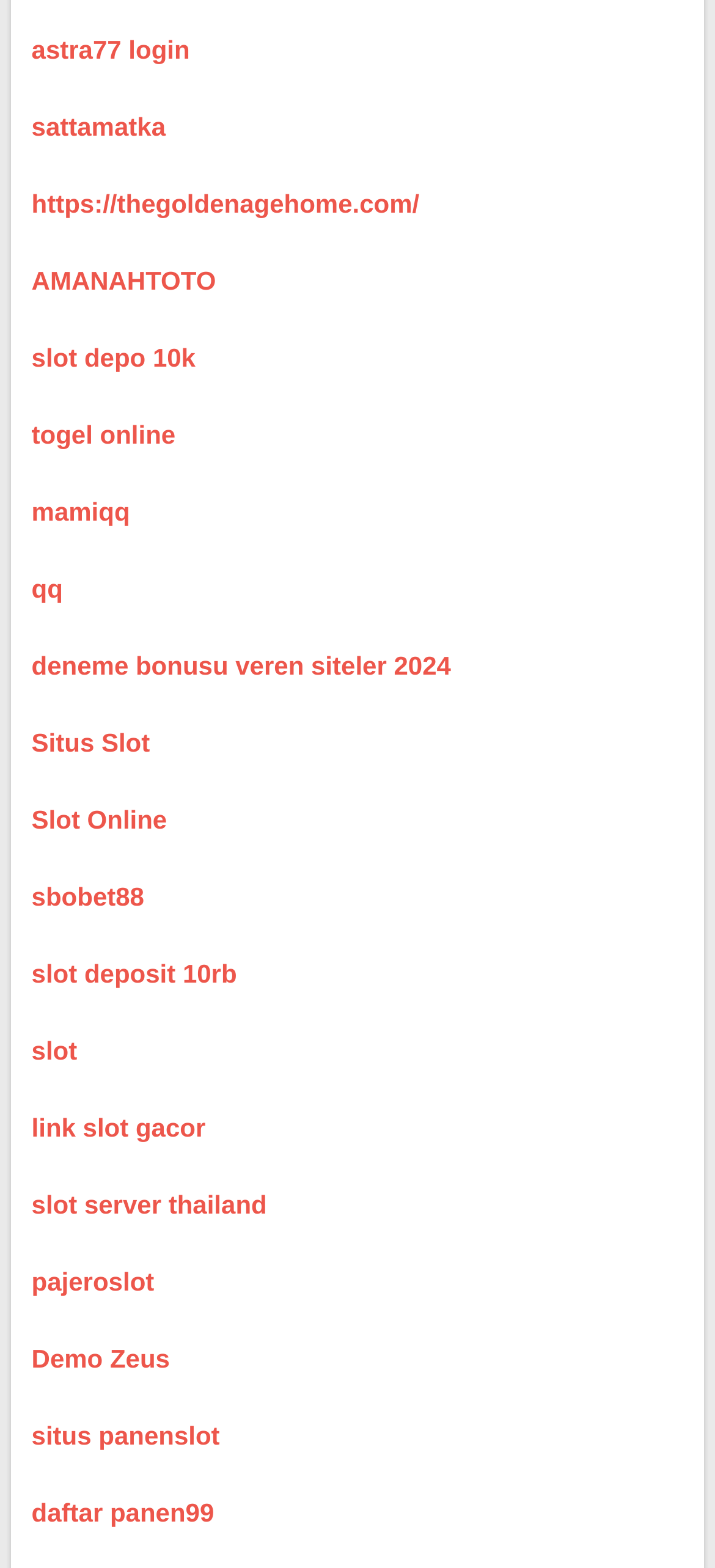How many links are present on this webpage?
Answer the question with a single word or phrase, referring to the image.

45